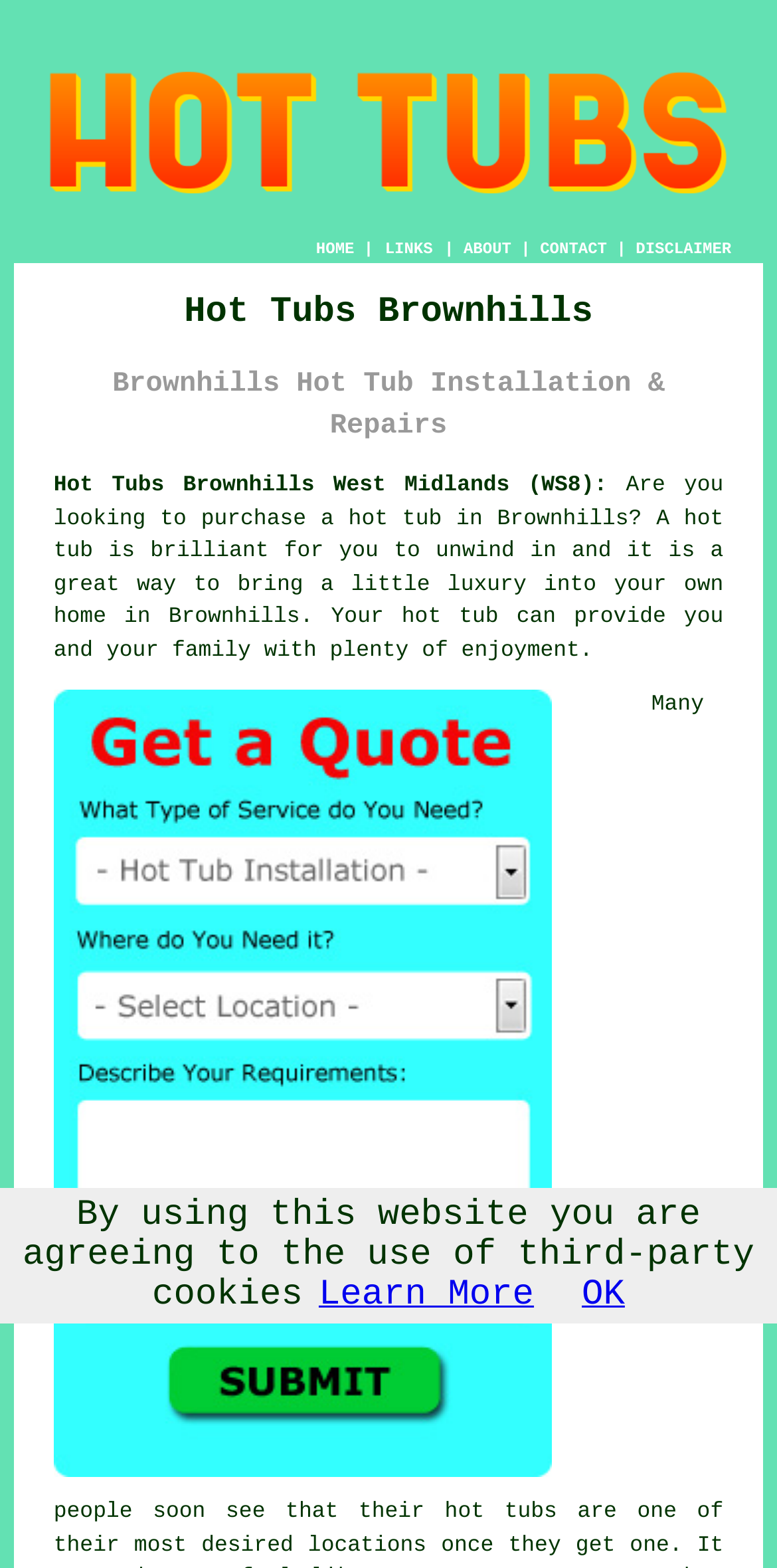Provide the bounding box coordinates for the area that should be clicked to complete the instruction: "Click the Free Brownhills Hot Tub Quotes link".

[0.069, 0.924, 0.71, 0.95]